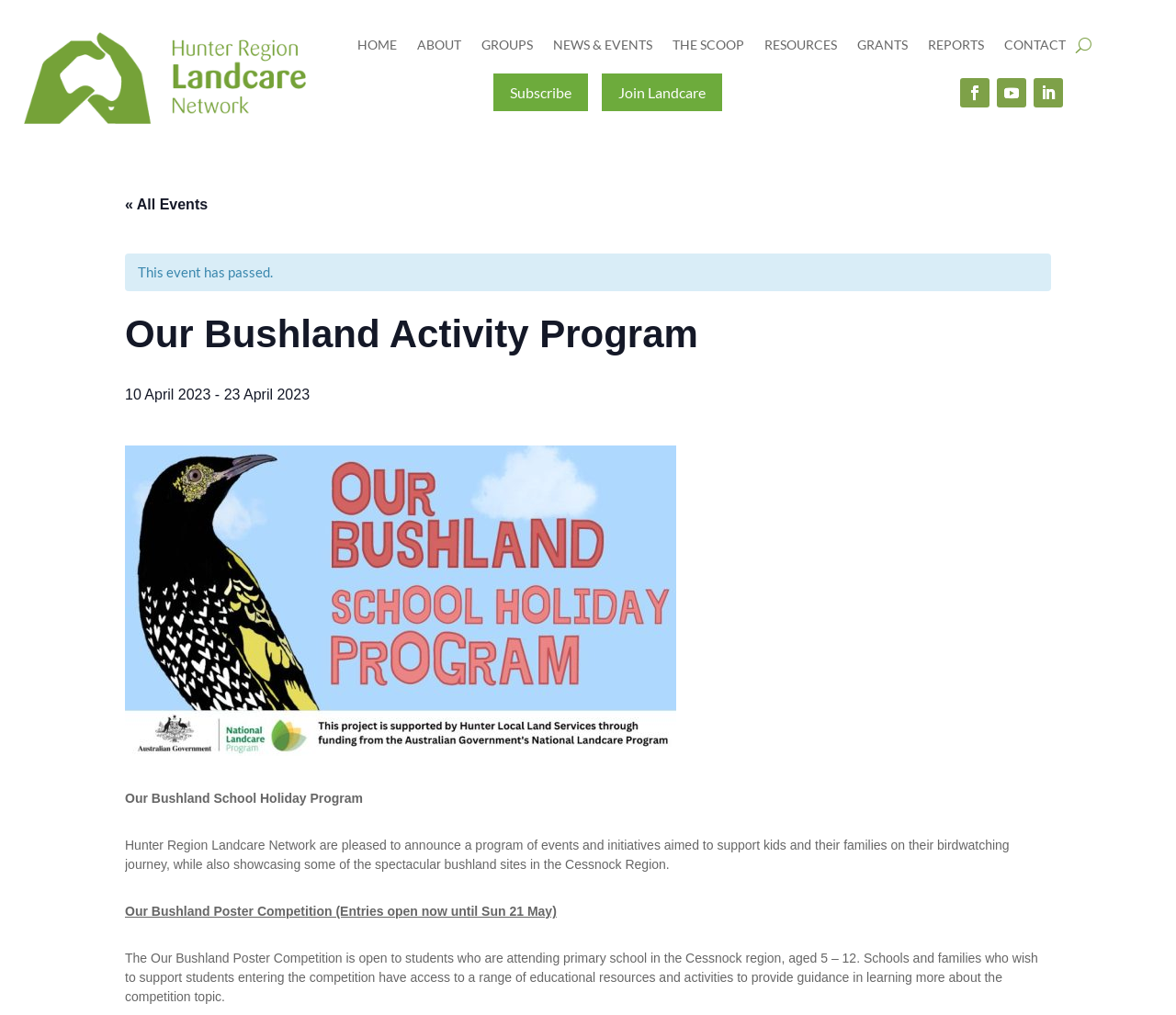Respond to the question below with a single word or phrase: How many links are in the top navigation menu?

9